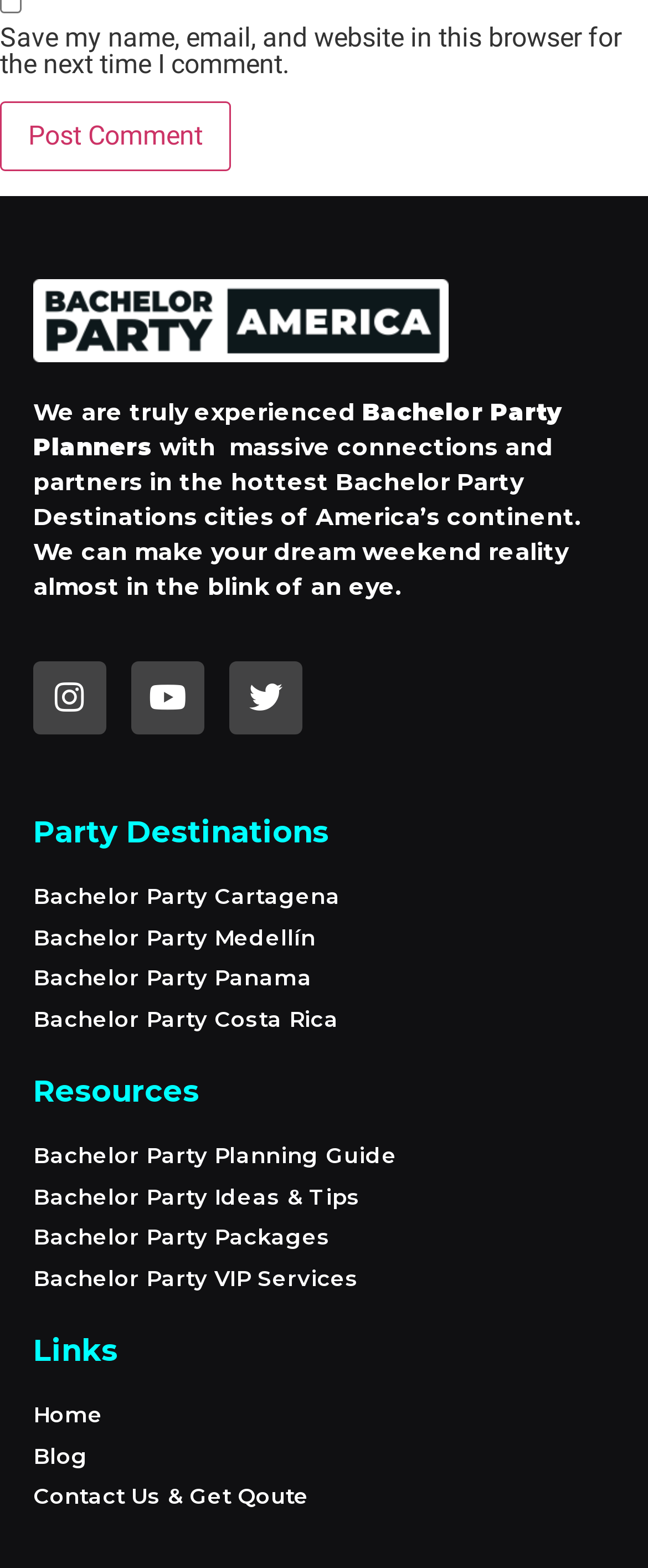Based on what you see in the screenshot, provide a thorough answer to this question: What are the destinations for bachelor parties?

The destinations can be found in the section labeled 'Party Destinations'. There are four links to different destinations, which are Cartagena, Medellín, Panama, and Costa Rica.